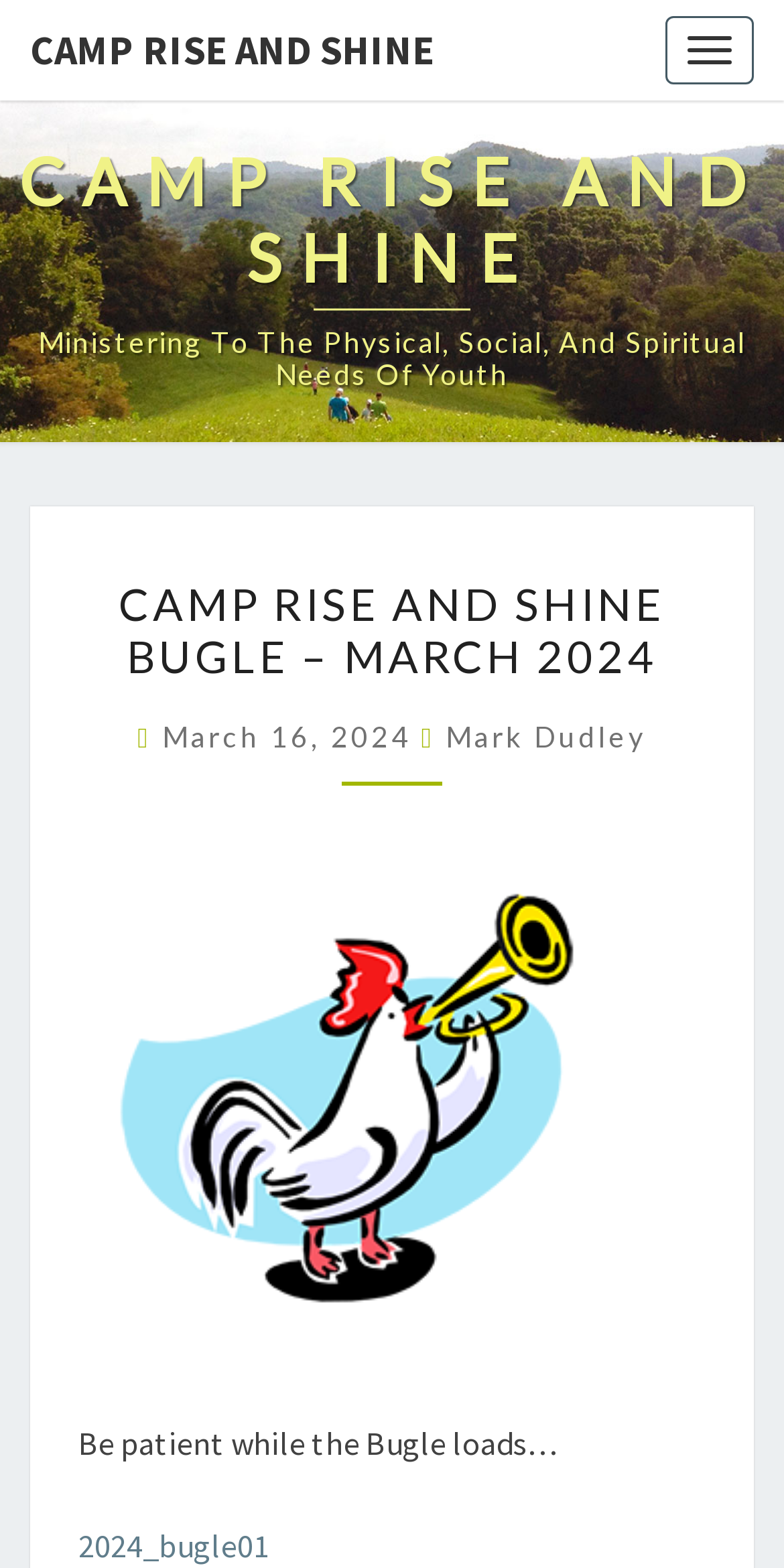Please specify the bounding box coordinates in the format (top-left x, top-left y, bottom-right x, bottom-right y), with all values as floating point numbers between 0 and 1. Identify the bounding box of the UI element described by: 2024_bugle01

[0.1, 0.972, 0.344, 0.998]